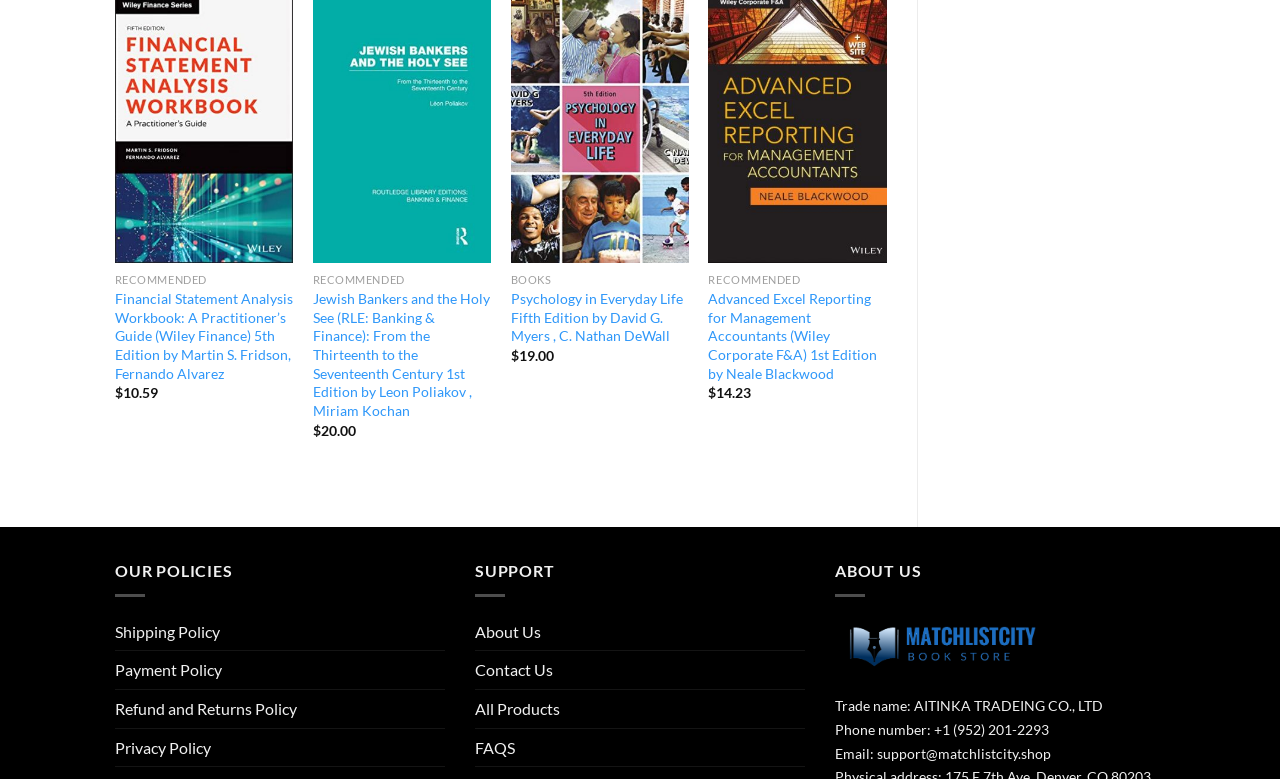Please specify the bounding box coordinates of the clickable region to carry out the following instruction: "Get involved by volunteering". The coordinates should be four float numbers between 0 and 1, in the format [left, top, right, bottom].

None